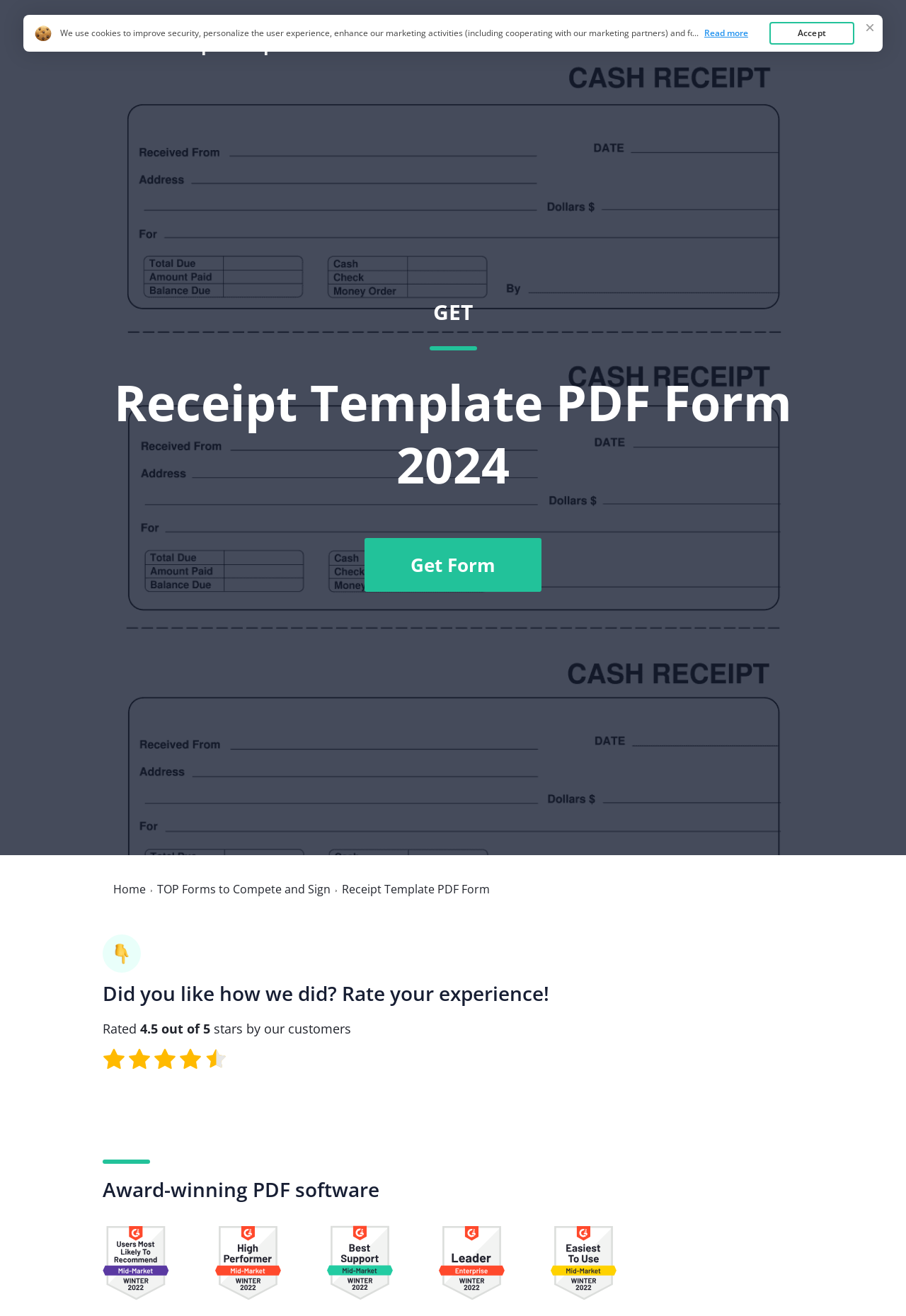Can you identify the bounding box coordinates of the clickable region needed to carry out this instruction: 'Get the 'Receipt Template PDF Form 2024''? The coordinates should be four float numbers within the range of 0 to 1, stated as [left, top, right, bottom].

[0.117, 0.054, 0.883, 0.623]